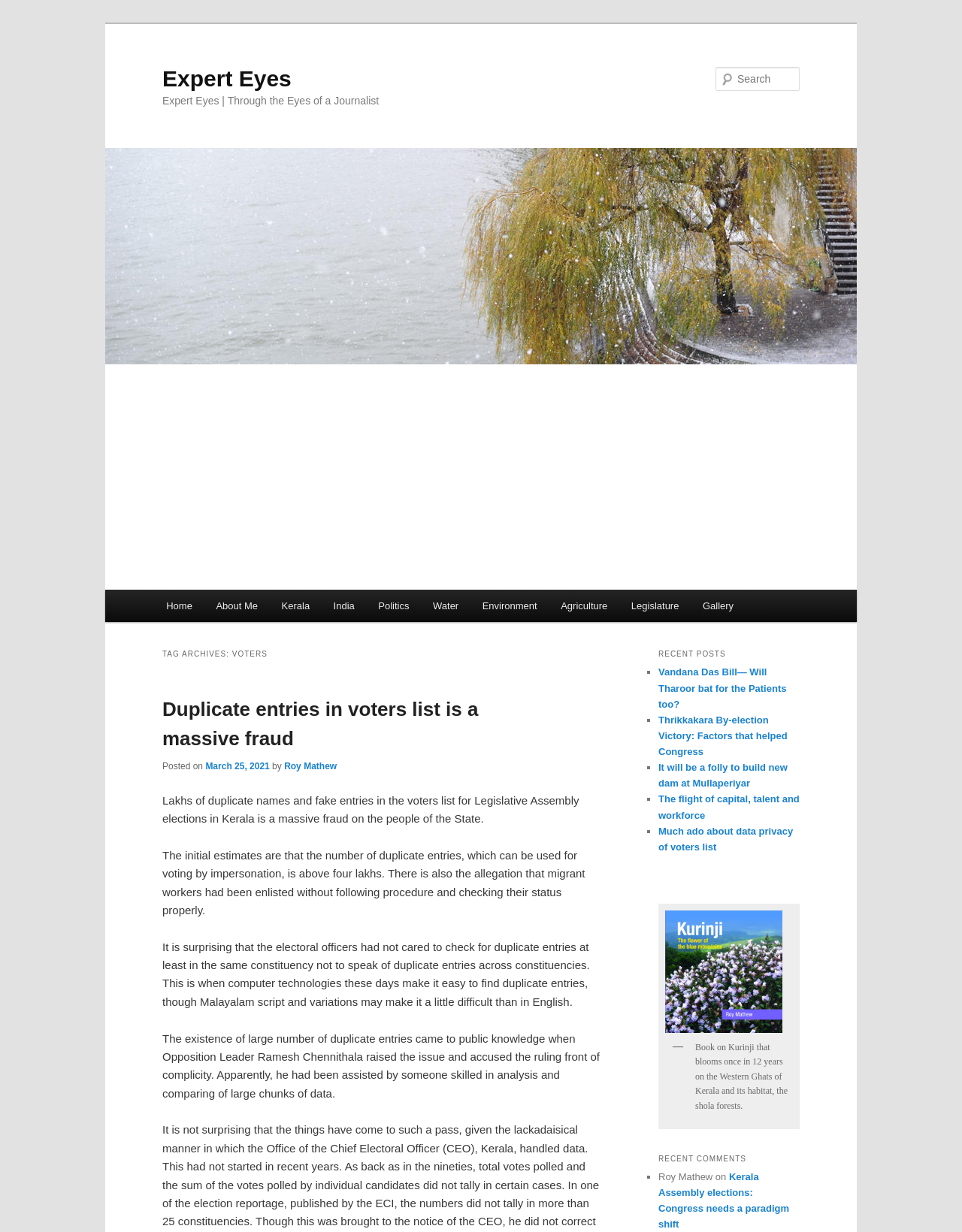Identify the bounding box coordinates of the clickable region to carry out the given instruction: "Go to the home page".

[0.16, 0.479, 0.212, 0.505]